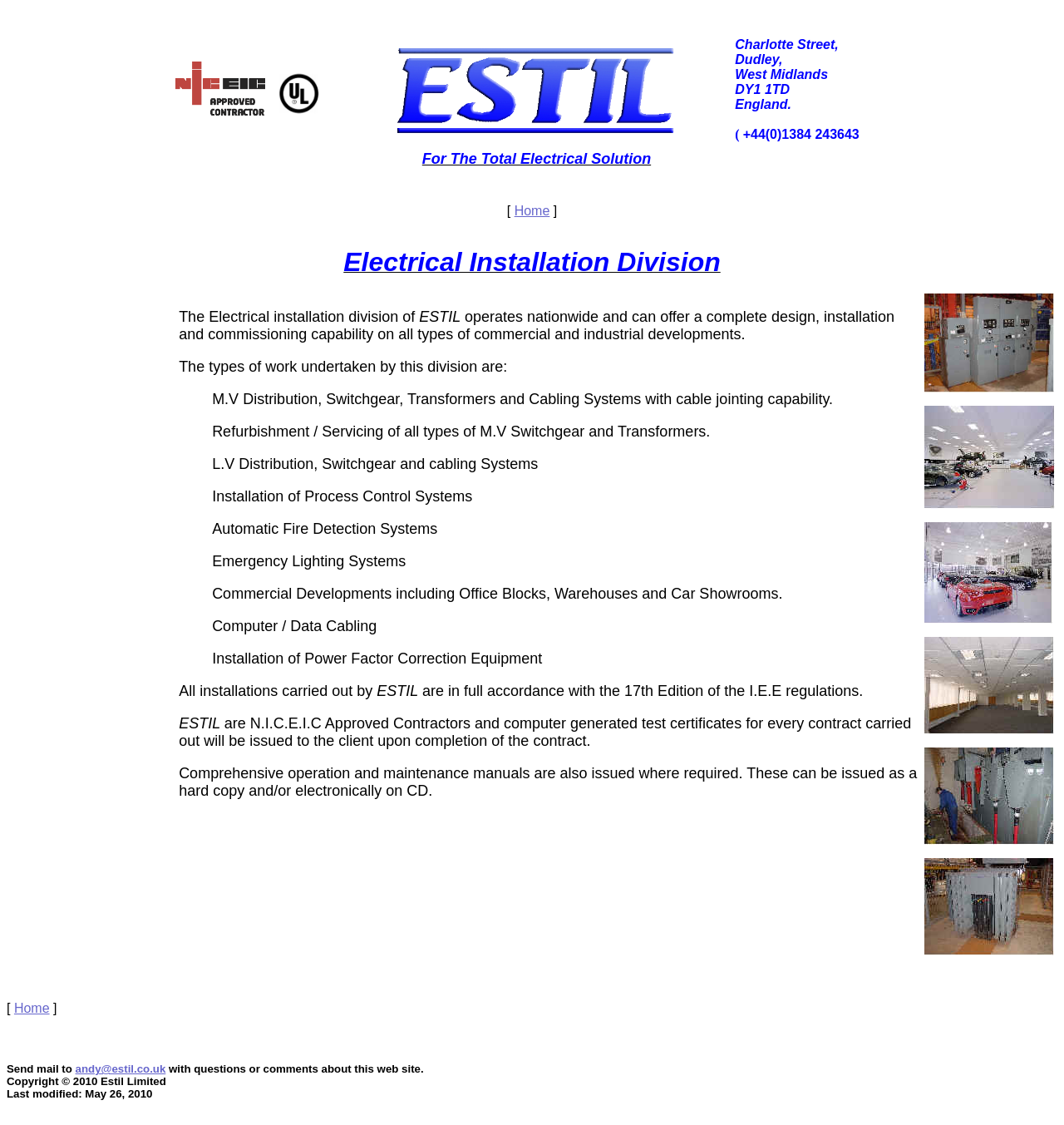Generate a thorough explanation of the webpage's elements.

The webpage is for Estil Electrical Contractors, a company that provides electrical installation and control panel manufacturing services. At the top of the page, there is a header section that contains the company's logo, contact information, and a navigation link to the "Home" page. Below the header, there is a section that describes the company's electrical installation division, which operates nationwide and offers design, installation, and commissioning services for commercial and industrial developments.

The electrical installation division section is divided into two columns. The left column contains a block of text that describes the services offered, including MV distribution, switchgear, transformers, and cabling systems, as well as refurbishment and servicing of MV switchgear and transformers. The right column contains a series of images, likely related to the services described in the text.

Below the electrical installation division section, there is a footer section that contains a copyright notice, a link to the "Home" page, and contact information, including an email address. The footer section also indicates that the webpage was last modified on May 26, 2010.